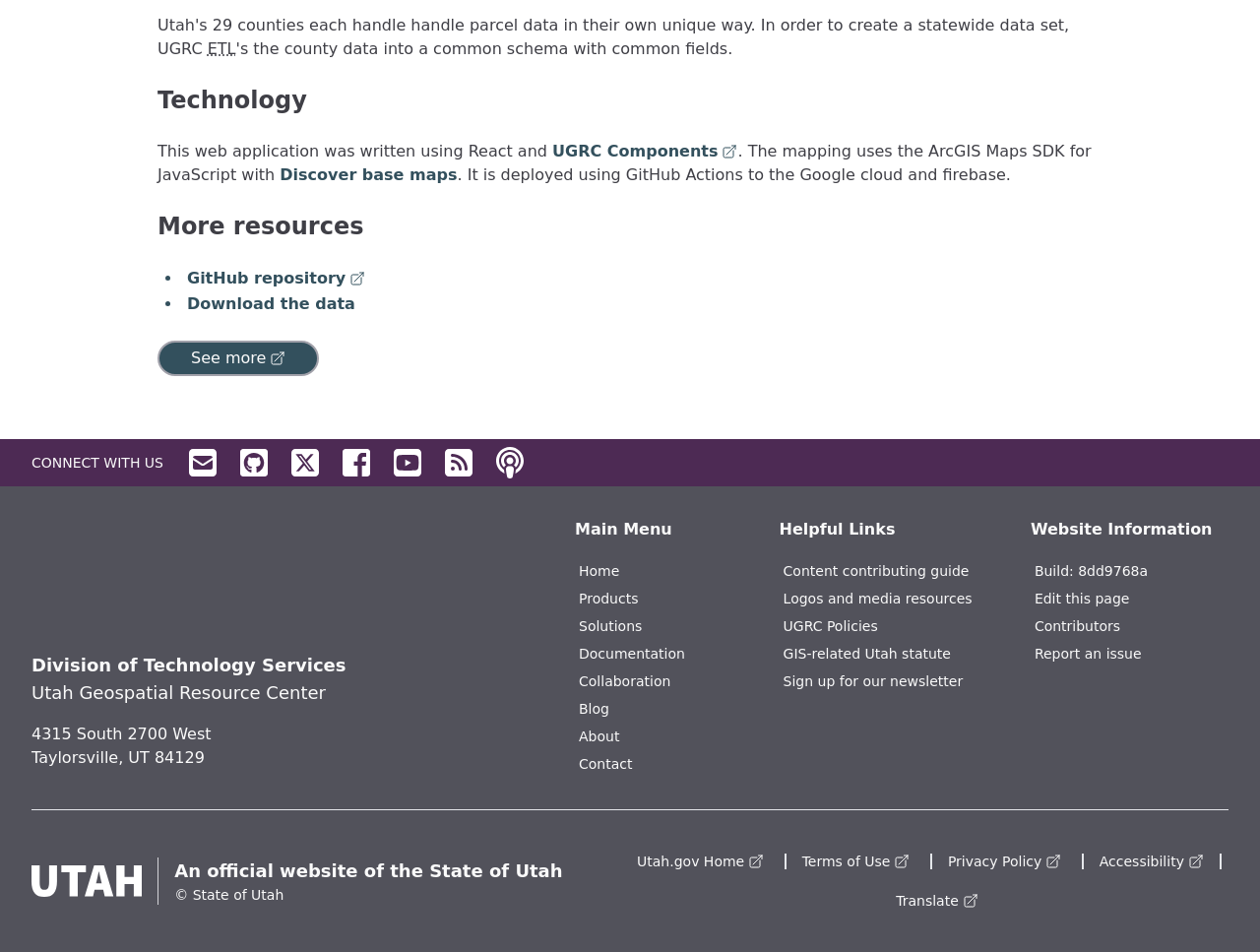Please reply with a single word or brief phrase to the question: 
What is the address of the Utah Geospatial Resource Center?

4315 South 2700 West, Taylorsville, UT 84129